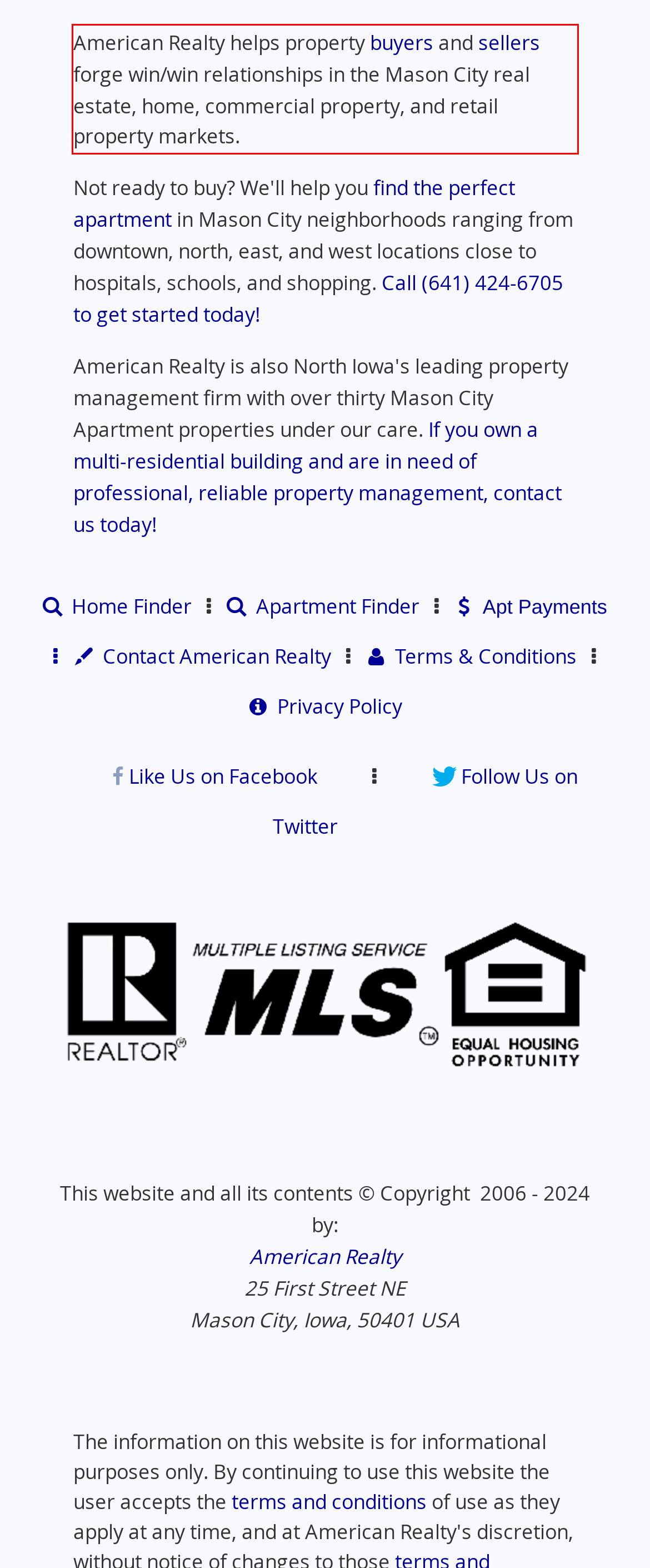Look at the webpage screenshot and recognize the text inside the red bounding box.

American Realty helps property buyers and sellers forge win/win relationships in the Mason City real estate, home, commercial property, and retail property markets.